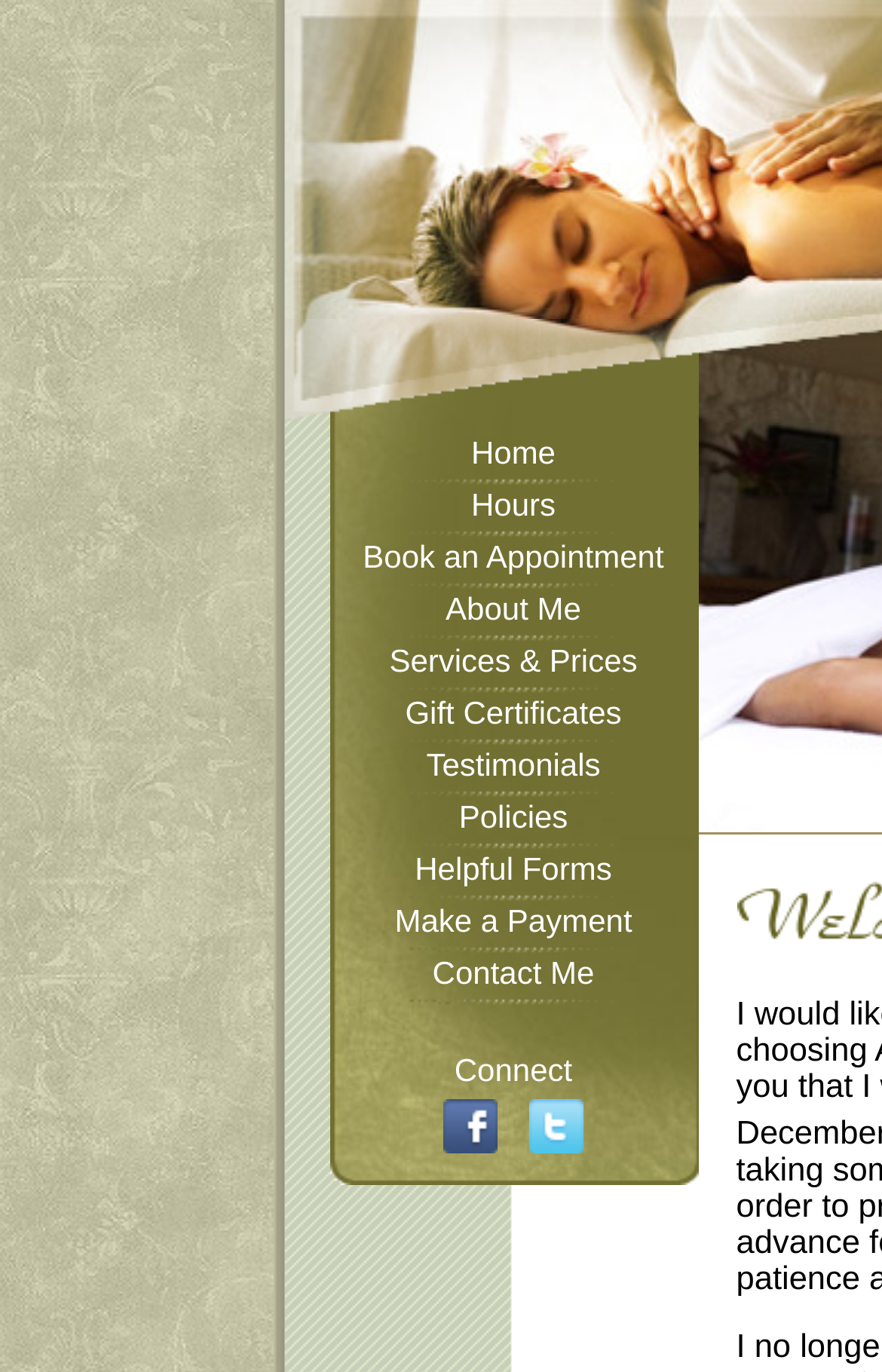Find the bounding box coordinates of the area to click in order to follow the instruction: "Click on the Home link".

[0.534, 0.316, 0.63, 0.343]